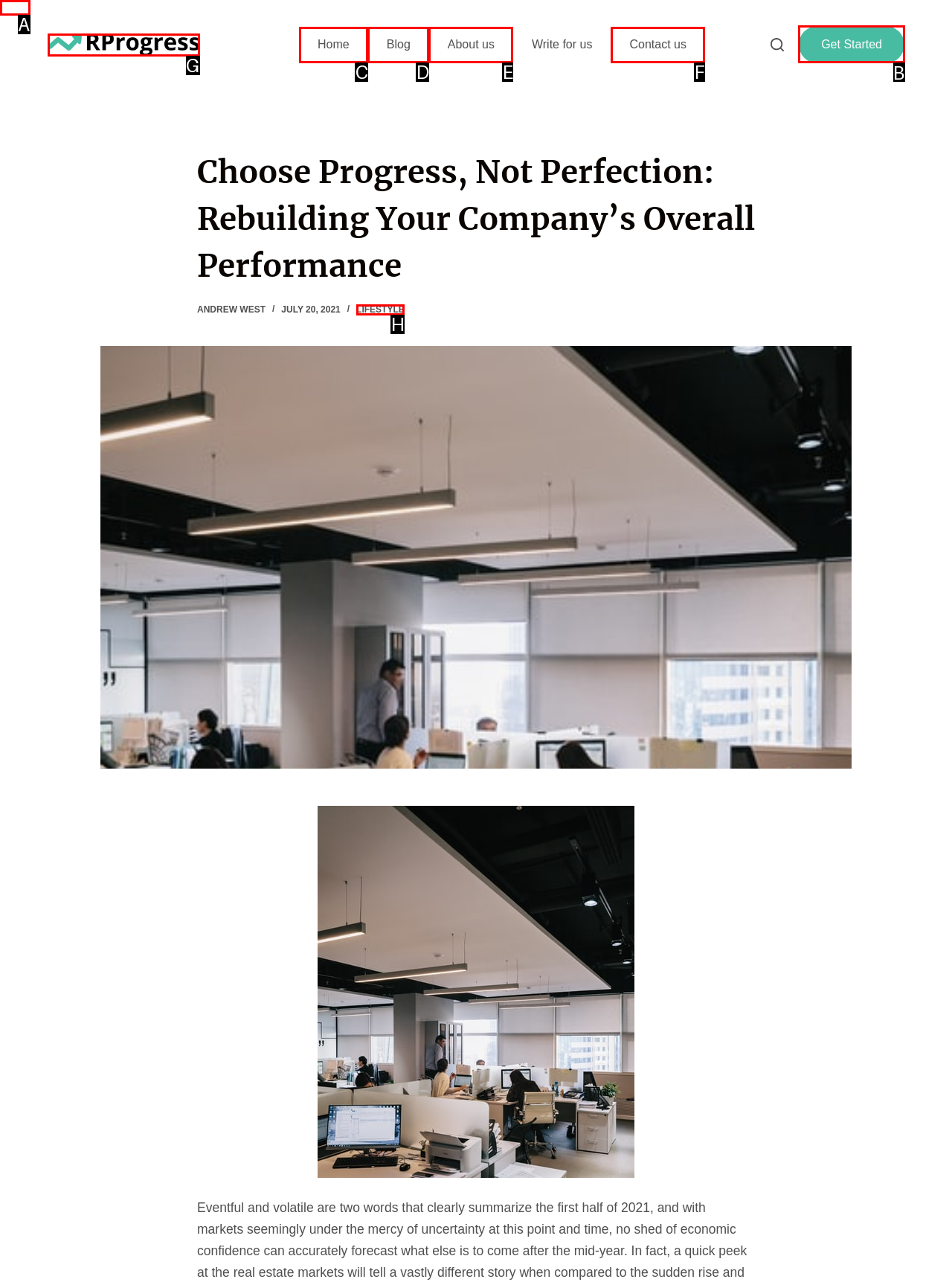Tell me which letter I should select to achieve the following goal: Join us
Answer with the corresponding letter from the provided options directly.

None